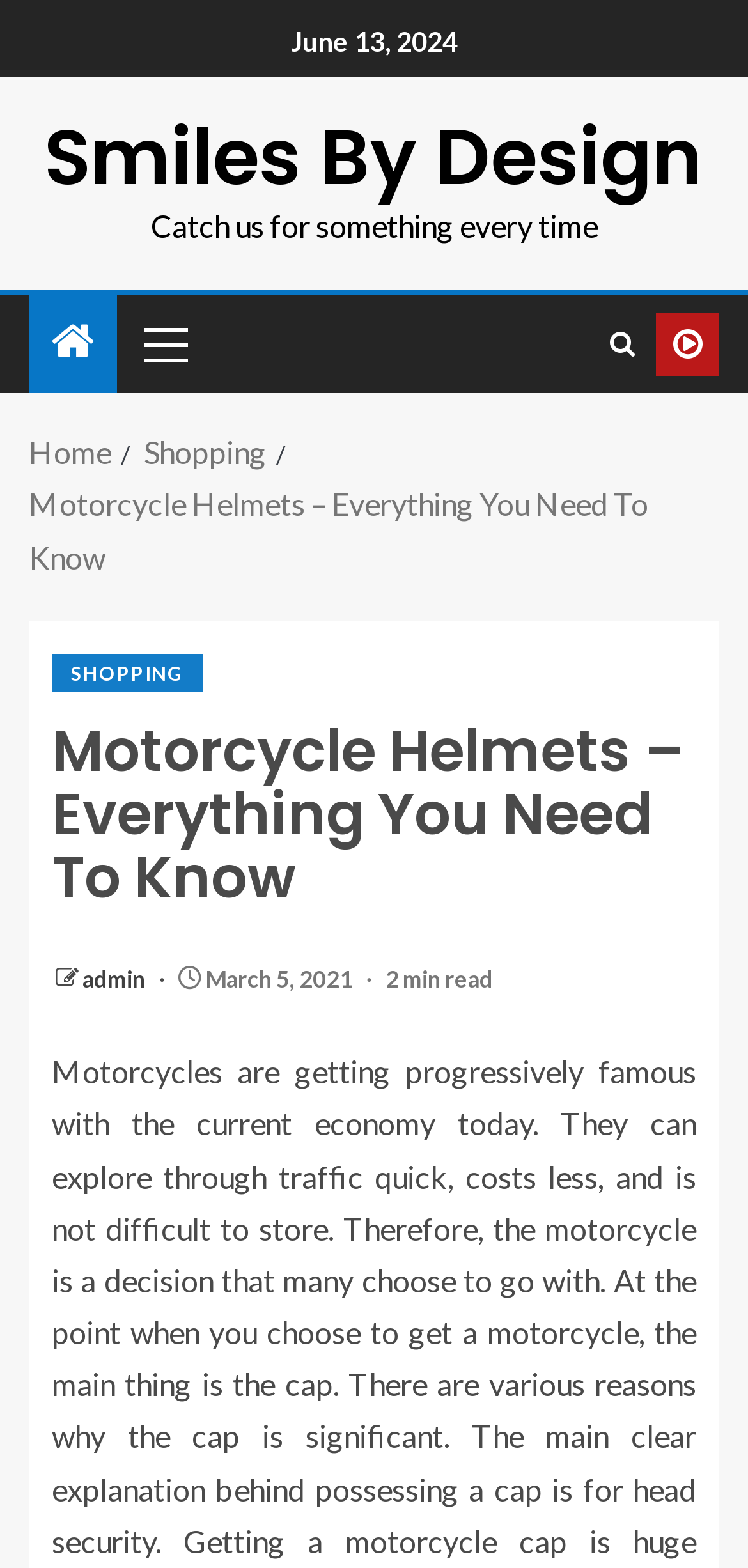Determine the bounding box coordinates for the element that should be clicked to follow this instruction: "visit Home page". The coordinates should be given as four float numbers between 0 and 1, in the format [left, top, right, bottom].

[0.038, 0.277, 0.149, 0.3]